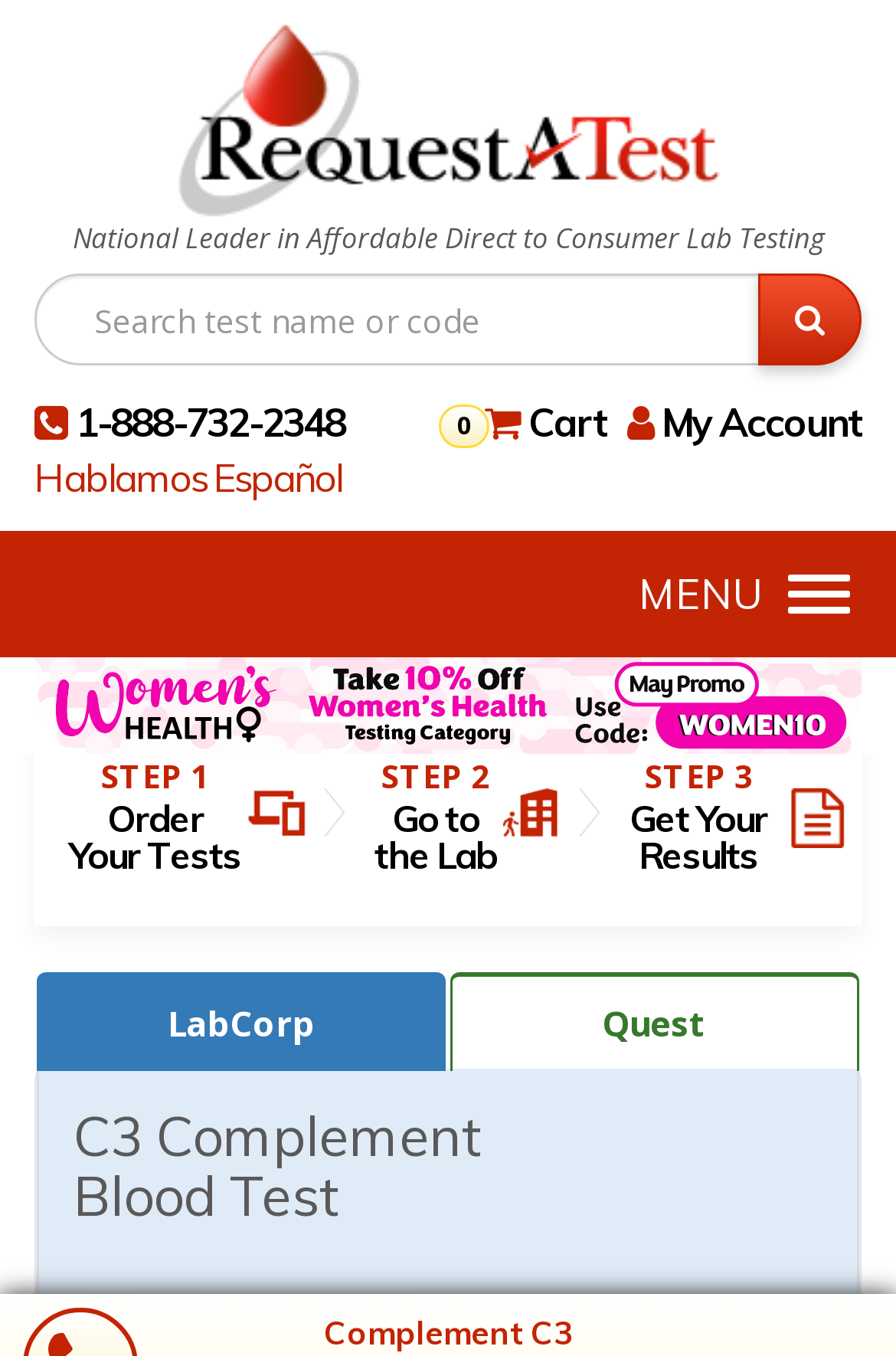Give a detailed overview of the webpage's appearance and contents.

The webpage is about online lab testing, specifically the Complement C3 blood test, offered by Request A Test. At the top, there is a logo and a link to the company's homepage, accompanied by a tagline "National Leader in Affordable Direct to Consumer Lab Testing". Below this, there is a search bar with a combobox and a button to submit the search query.

On the top-right corner, there are three links: a phone number with a Spanish language option, a cart icon, and a link to "My Account". A menu button is located on the top-right corner, which can be expanded to reveal more options.

The main content of the page is divided into sections. The first section has a heading "Complement C3" and describes the test. Below this, there are three steps to order the test, each with a heading, an icon, and a brief description. The steps are "Order Your Tests", "Go to the Lab", and "Get Your Results".

Underneath the steps, there is a tab list with two options: "LabCorp" and "Quest". Below the tab list, there is a heading "C3 Complement Blood Test" with two links: one with an icon and another to a sample report.

Throughout the page, there are several images, including icons for the steps, the company logo, and the tab list. The overall layout is organized, with clear headings and concise text, making it easy to navigate and understand the content.